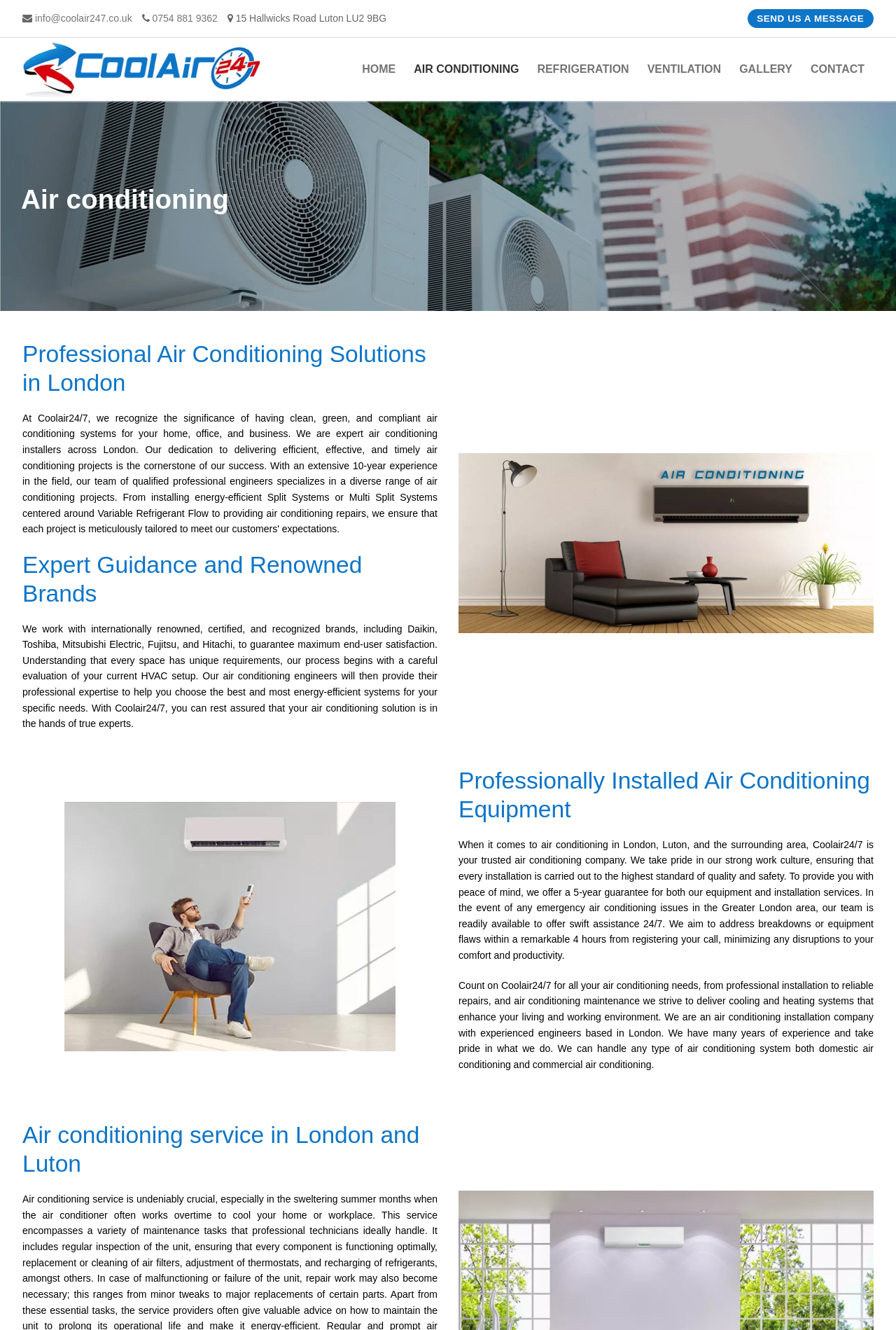Respond with a single word or short phrase to the following question: 
What is the response time for addressing breakdowns or equipment flaws?

4 hours